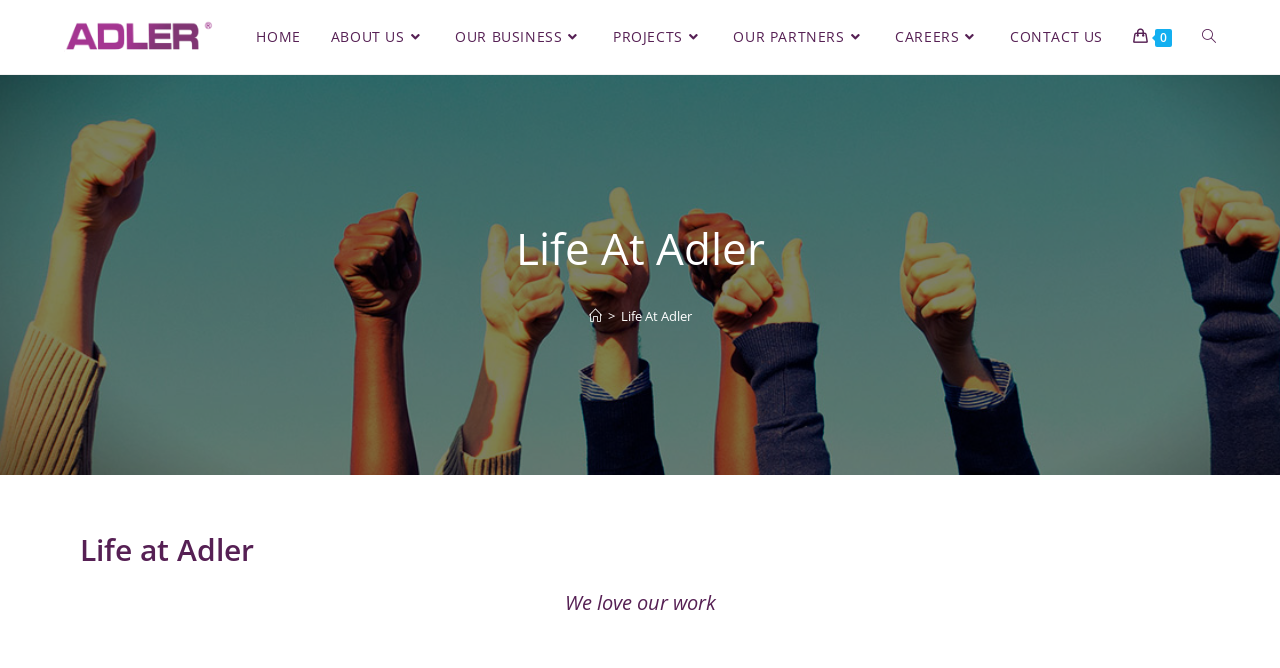How many main navigation links are there?
Give a detailed response to the question by analyzing the screenshot.

The main navigation links can be found in the top part of the webpage. There are links to 'HOME', 'ABOUT US', 'OUR BUSINESS', 'PROJECTS', 'OUR PARTNERS', 'CAREERS', and 'CONTACT US'. Counting these links, we can see that there are 7 main navigation links.